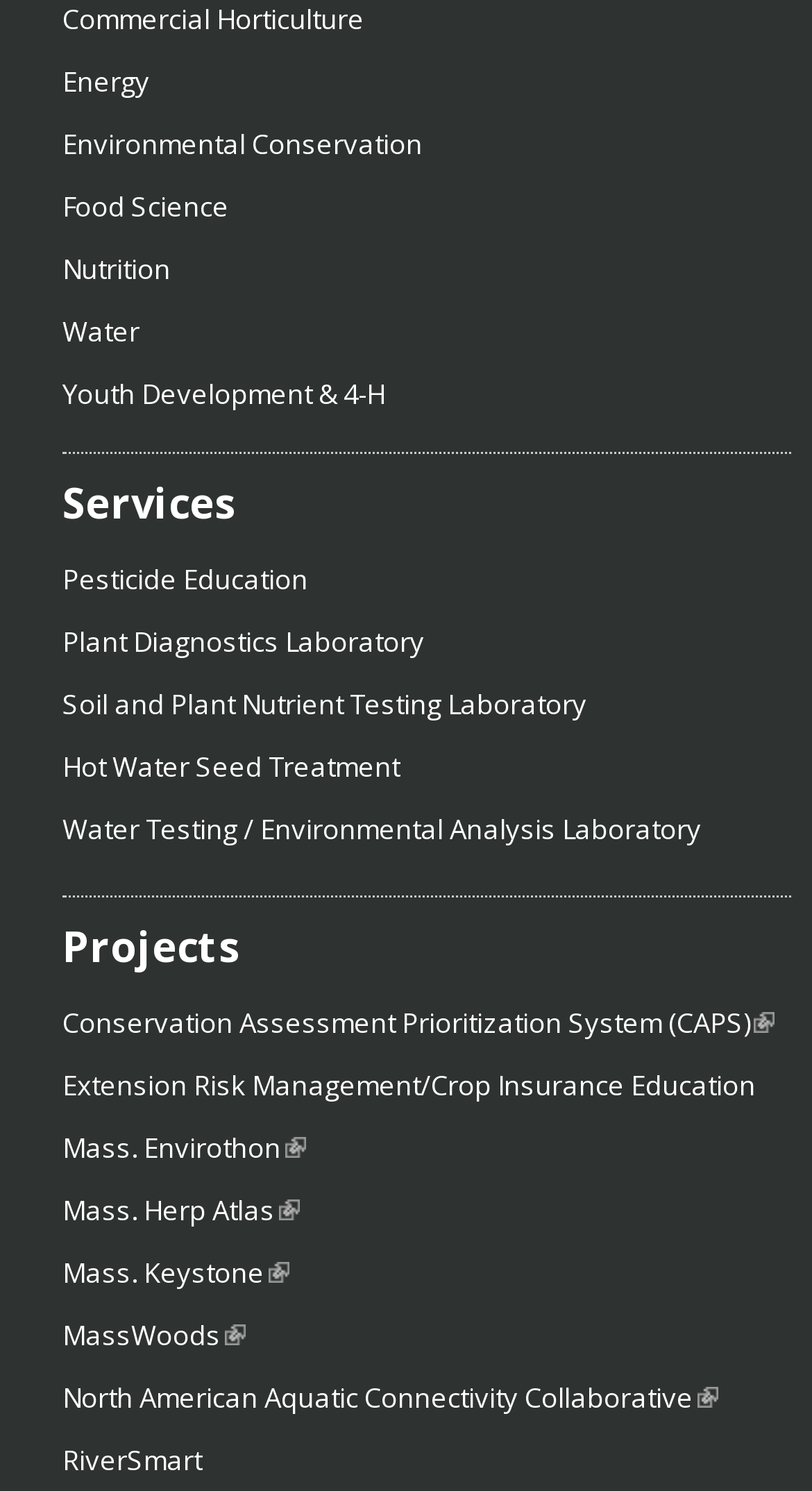Give a one-word or short phrase answer to this question: 
What is the last link under 'Services'?

Water Testing / Environmental Analysis Laboratory